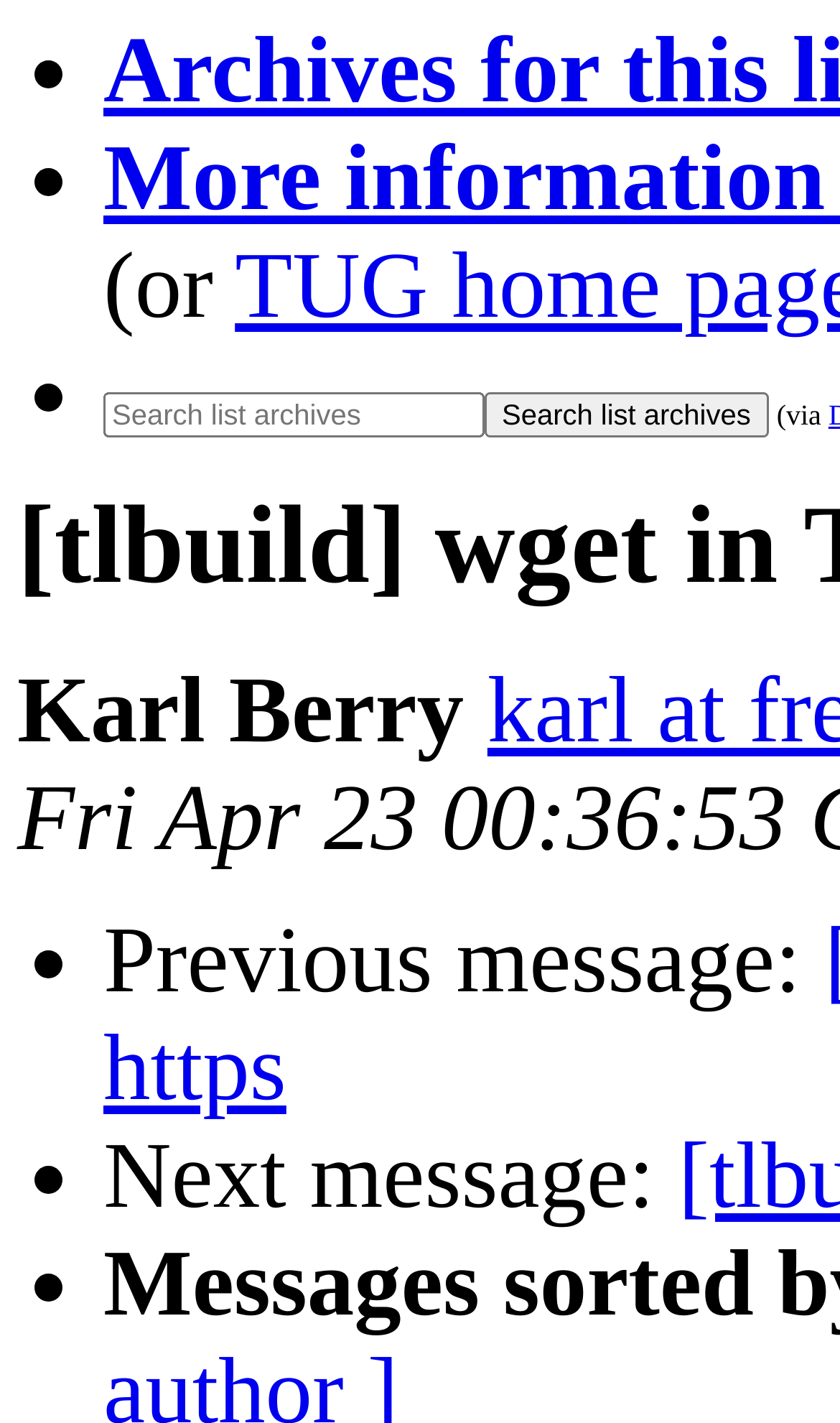What is the context of the message?
Carefully analyze the image and provide a thorough answer to the question.

The webpage is part of the TL mailing list, as indicated by the presence of list markers and navigation options, suggesting that the message is part of a discussion thread within the list.